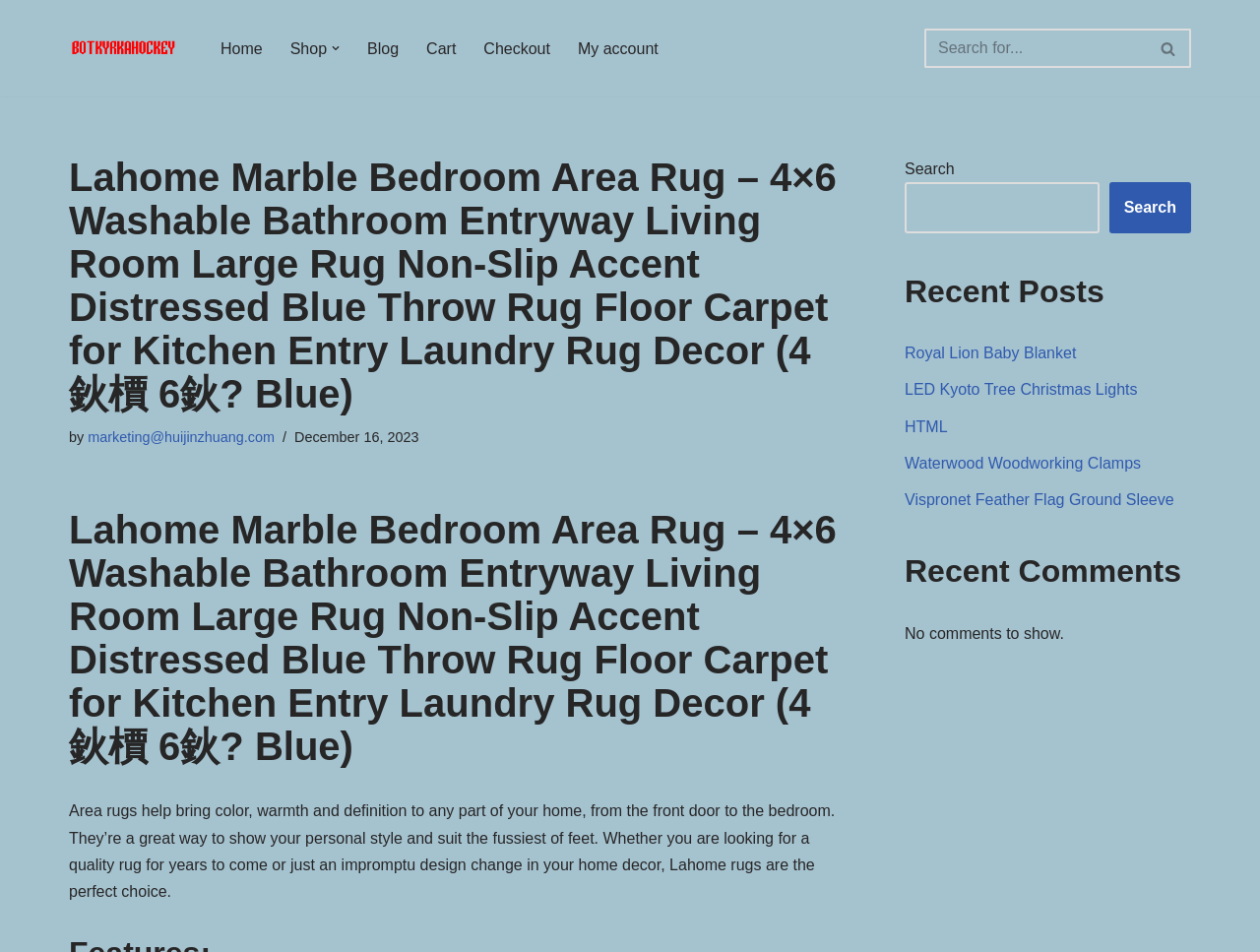Refer to the screenshot and answer the following question in detail:
How many navigation links are there?

The navigation links can be found in the 'Primary Menu' navigation element, which contains 7 links: 'Home', 'Shop', 'Blog', 'Cart', 'Checkout', 'My account', and a dropdown menu.